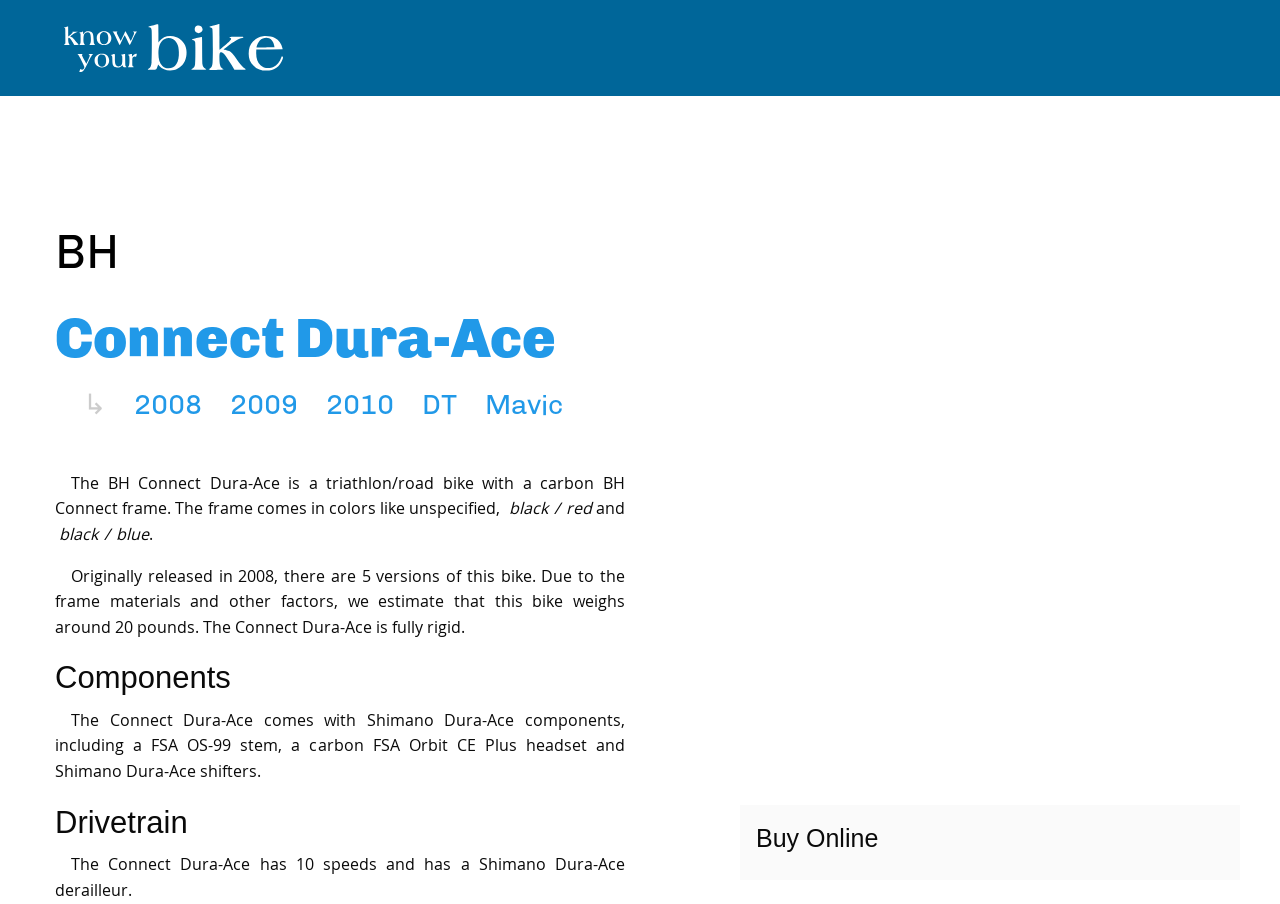By analyzing the image, answer the following question with a detailed response: How many speeds does the Connect Dura-Ace have?

The number of speeds can be found in the text 'The Connect Dura-Ace has 10 speeds...' which is located in the section 'Drivetrain' on the webpage.